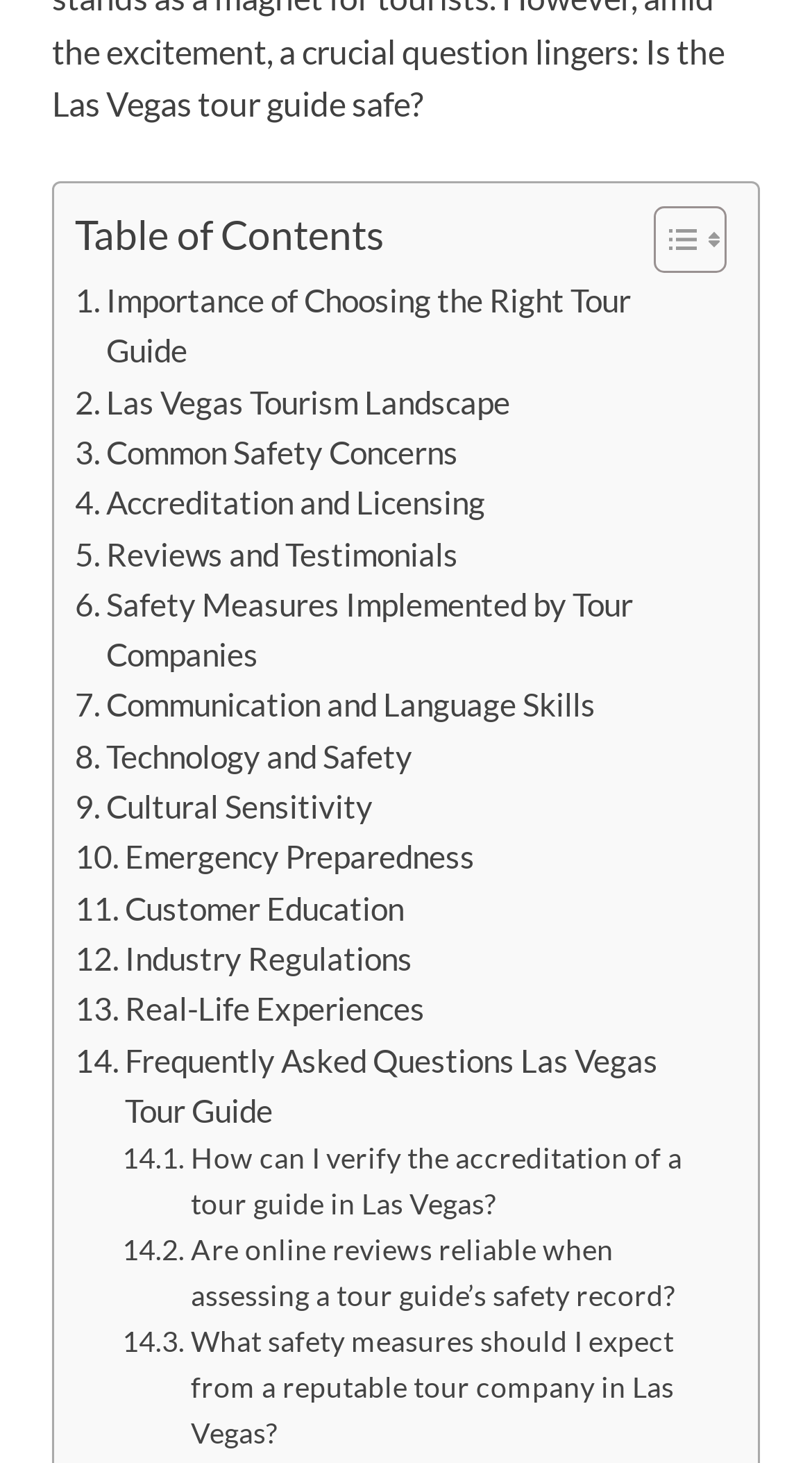Examine the image and give a thorough answer to the following question:
What is the topic of the last link in the table of contents?

The last link in the table of contents has the text 'Frequently Asked Questions Las Vegas Tour Guide' and can be found with bounding box coordinates [0.092, 0.707, 0.882, 0.776].